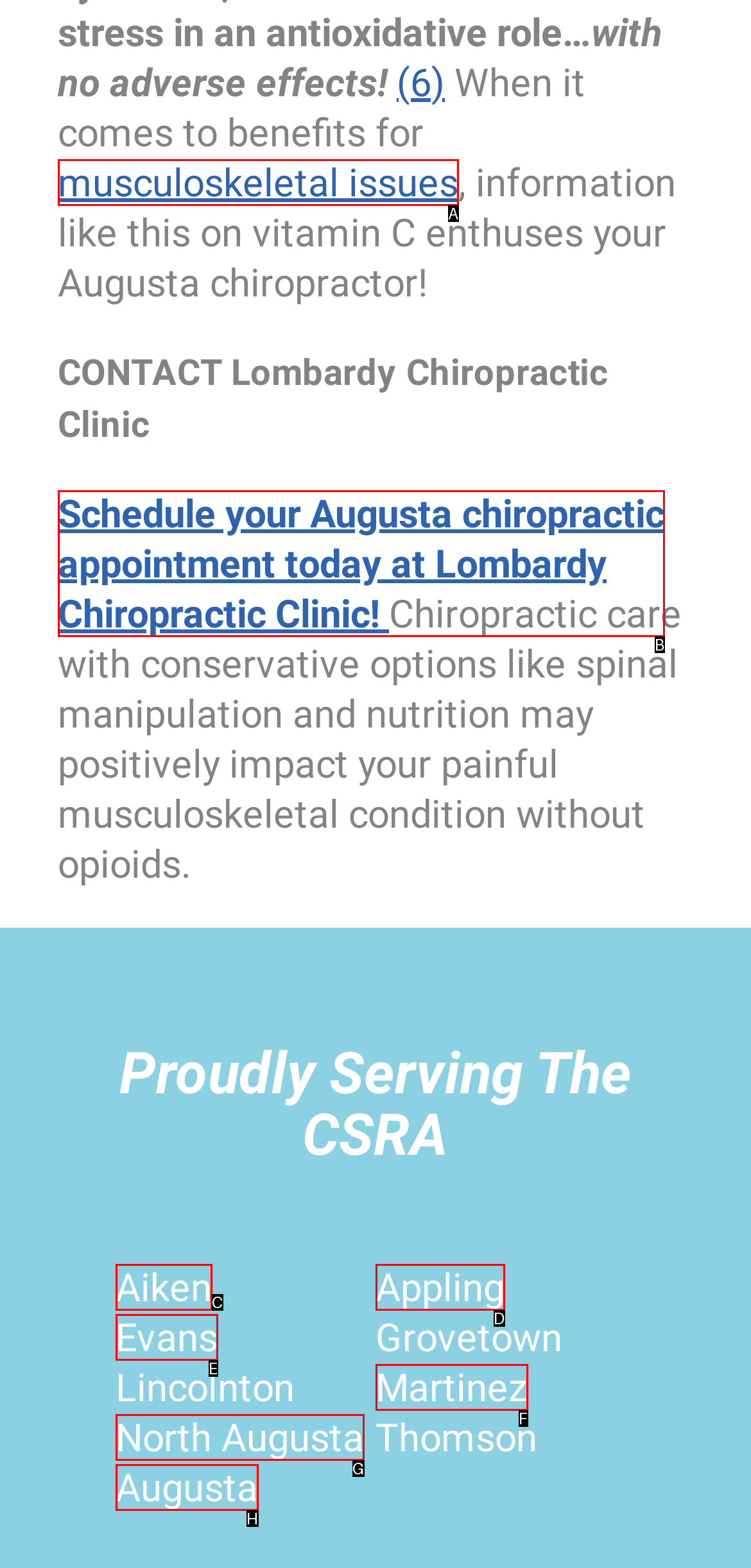Using the description: North Augusta, find the corresponding HTML element. Provide the letter of the matching option directly.

G